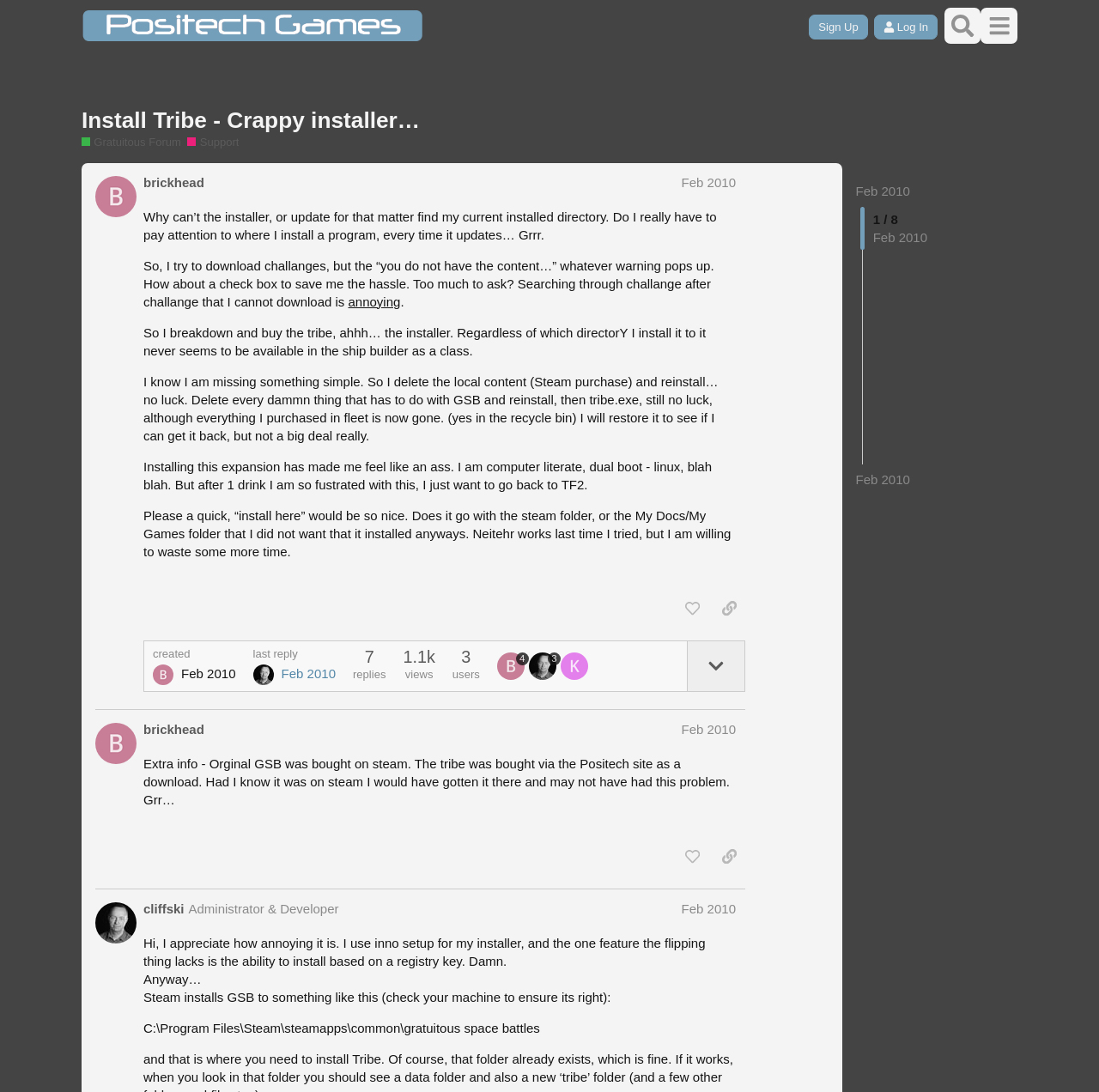Please identify the bounding box coordinates of where to click in order to follow the instruction: "Search in the forum".

[0.859, 0.007, 0.892, 0.04]